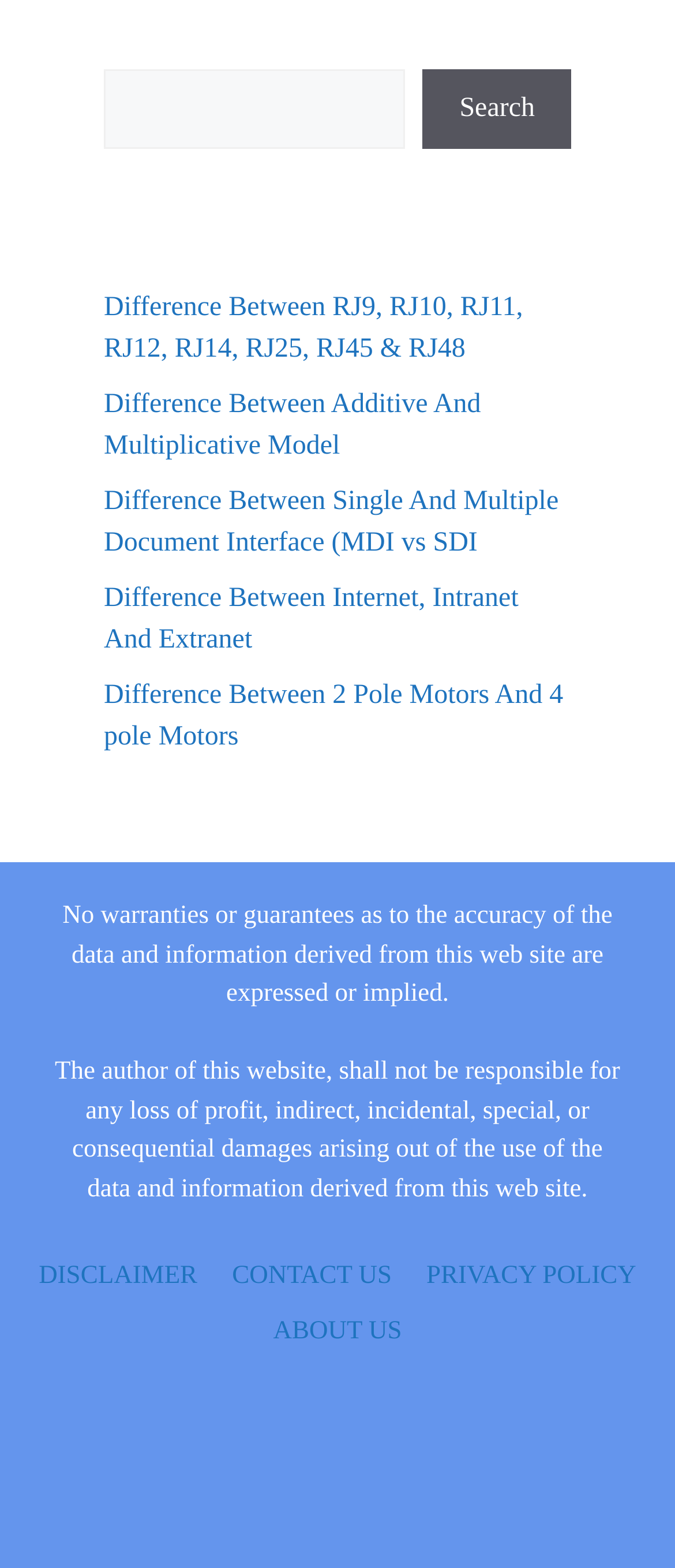Bounding box coordinates should be in the format (top-left x, top-left y, bottom-right x, bottom-right y) and all values should be floating point numbers between 0 and 1. Determine the bounding box coordinate for the UI element described as: Search

[0.627, 0.044, 0.846, 0.095]